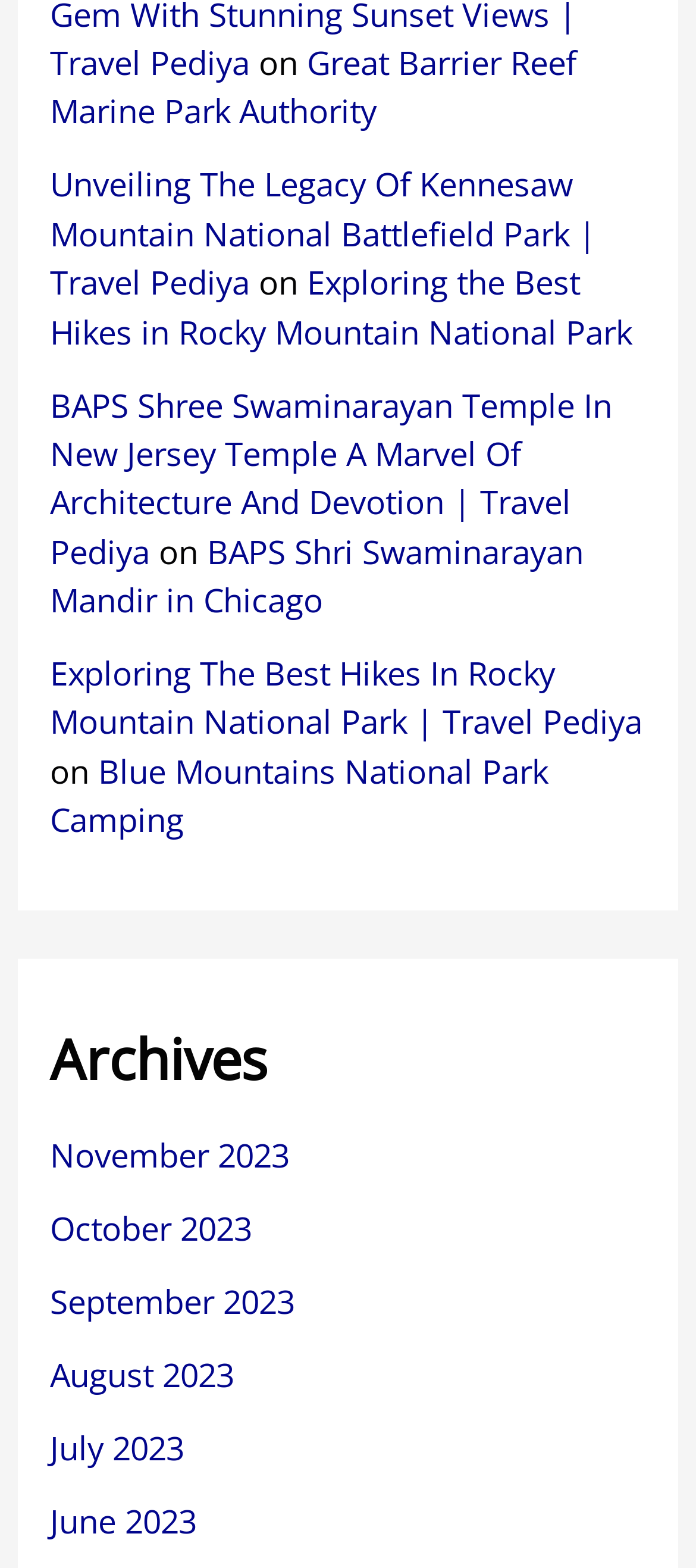Given the description: "October 2023", determine the bounding box coordinates of the UI element. The coordinates should be formatted as four float numbers between 0 and 1, [left, top, right, bottom].

[0.072, 0.77, 0.362, 0.797]